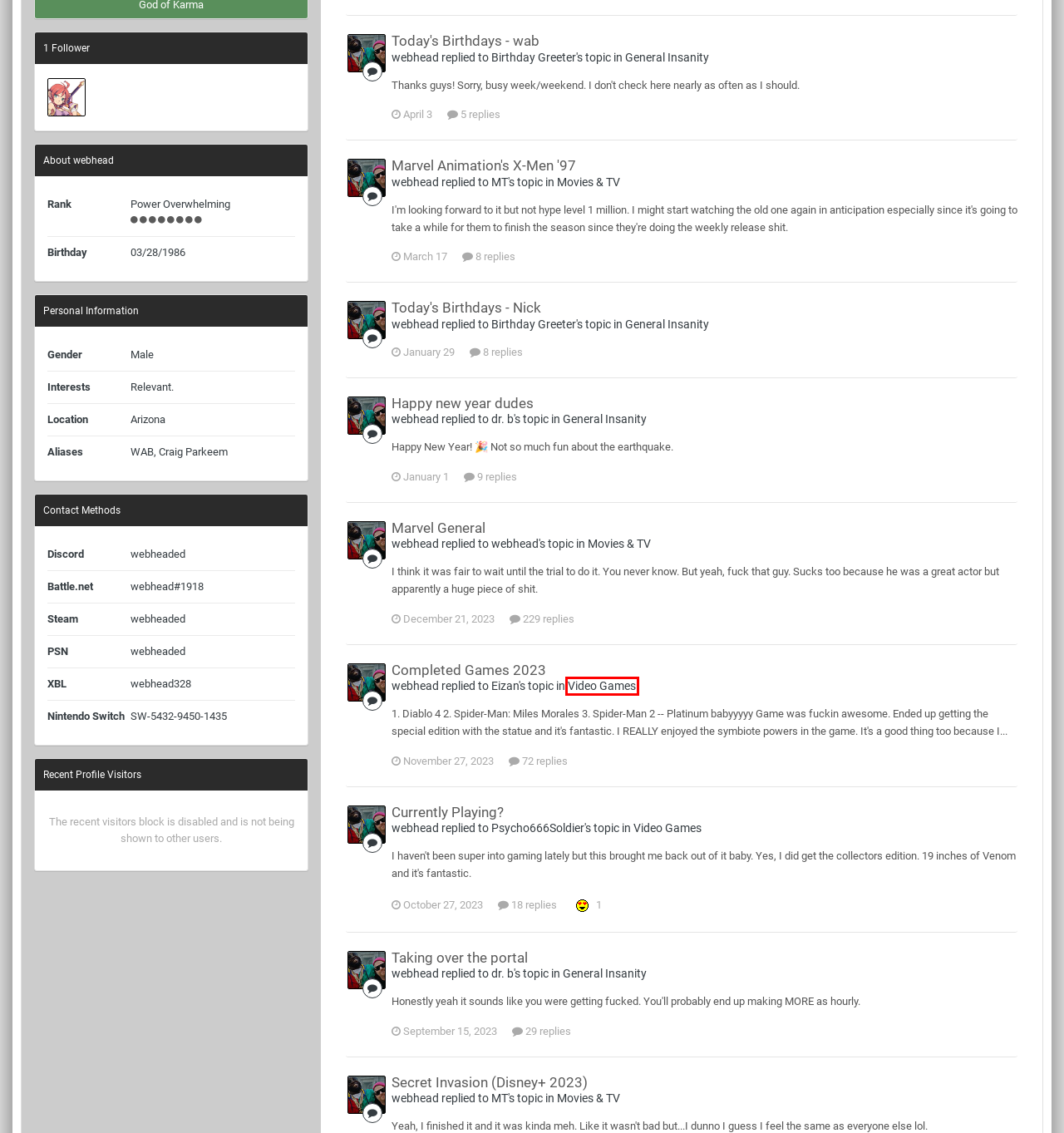Assess the screenshot of a webpage with a red bounding box and determine which webpage description most accurately matches the new page after clicking the element within the red box. Here are the options:
A. Currently Playing? - Video Games - Old School Forum
B. Video Games - Old School Forum
C. Shade Aurion - Old School Forum
D. Today's Birthdays - Nick - General Insanity - Old School Forum
E. Taking over the portal - General Insanity - Old School Forum
F. Today's Birthdays - wab - General Insanity - Old School Forum
G. General Insanity - Old School Forum
H. Completed Games 2023 - Page 2 - Video Games - Old School Forum

B